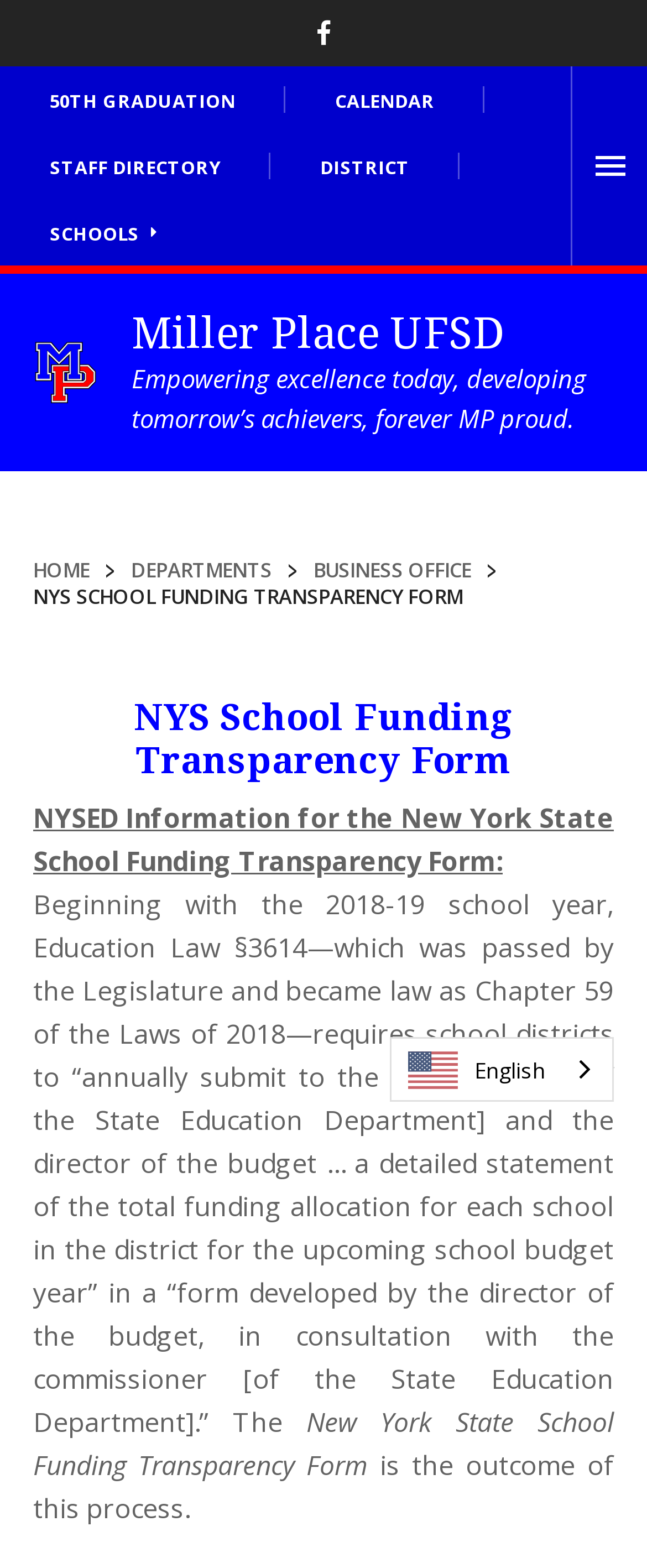What is the language currently selected on the webpage?
Please provide an in-depth and detailed response to the question.

The language currently selected on the webpage can be found in the complementary section, where it is written as 'Language selected: English' with a combobox option to change the language.